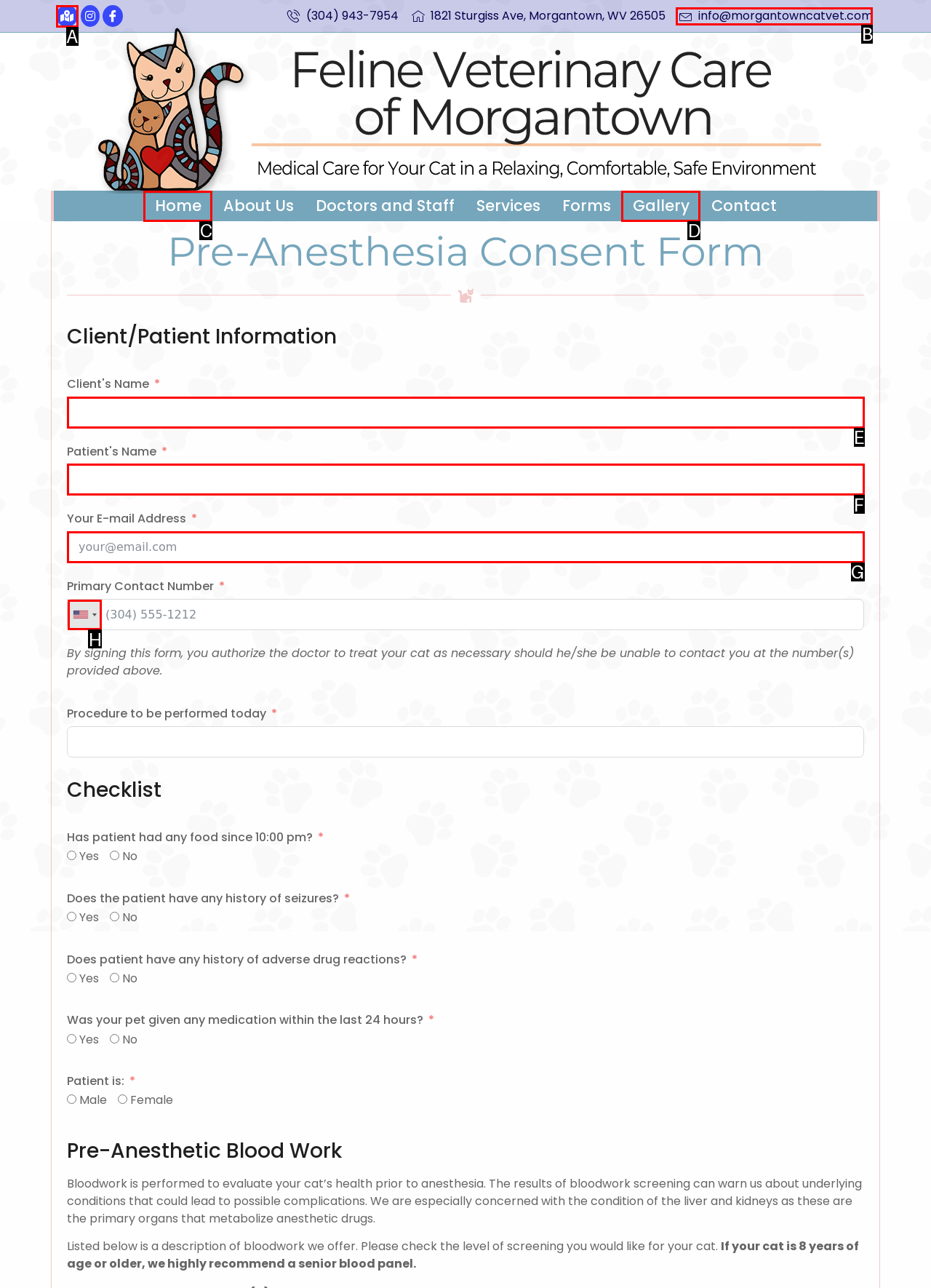Pick the right letter to click to achieve the task: Select country code
Answer with the letter of the correct option directly.

H